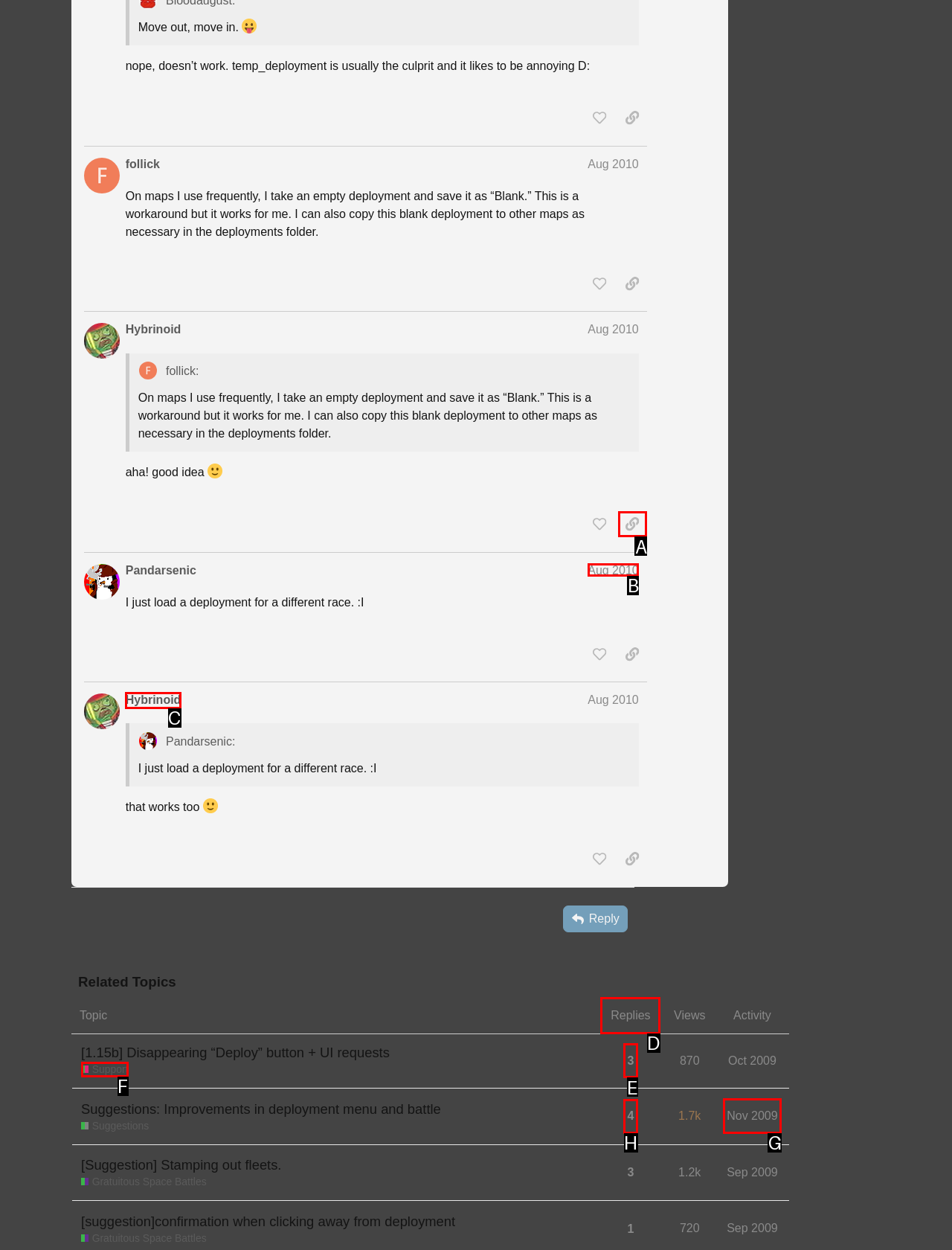Specify which element within the red bounding boxes should be clicked for this task: view faqs and technical information Respond with the letter of the correct option.

None